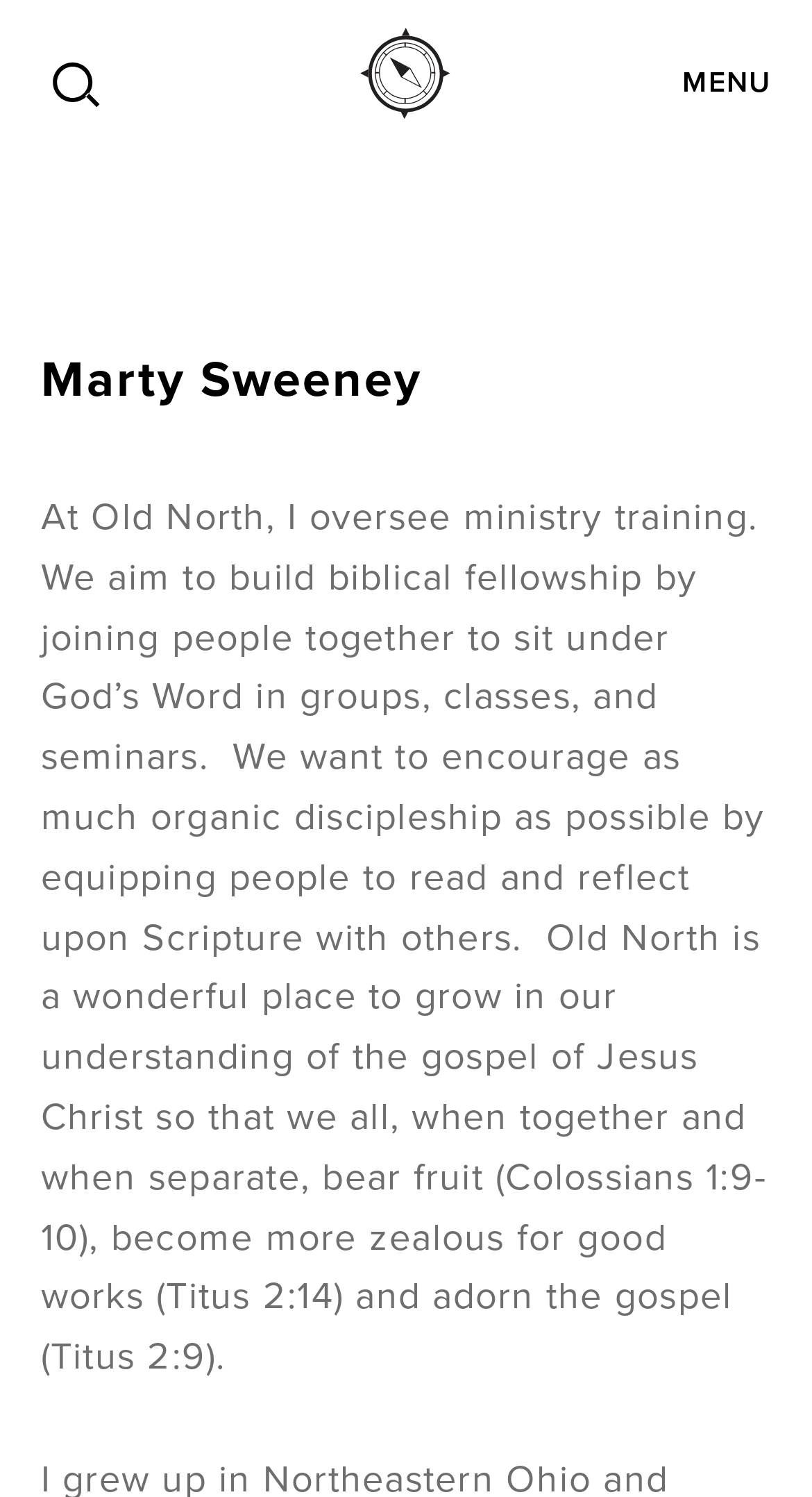What is the name of the person mentioned?
Based on the image, answer the question in a detailed manner.

The name 'Marty Sweeney' is mentioned in the heading element with bounding box coordinates [0.05, 0.237, 0.95, 0.27], which suggests that it is a prominent name on the webpage, likely referring to the person being described.